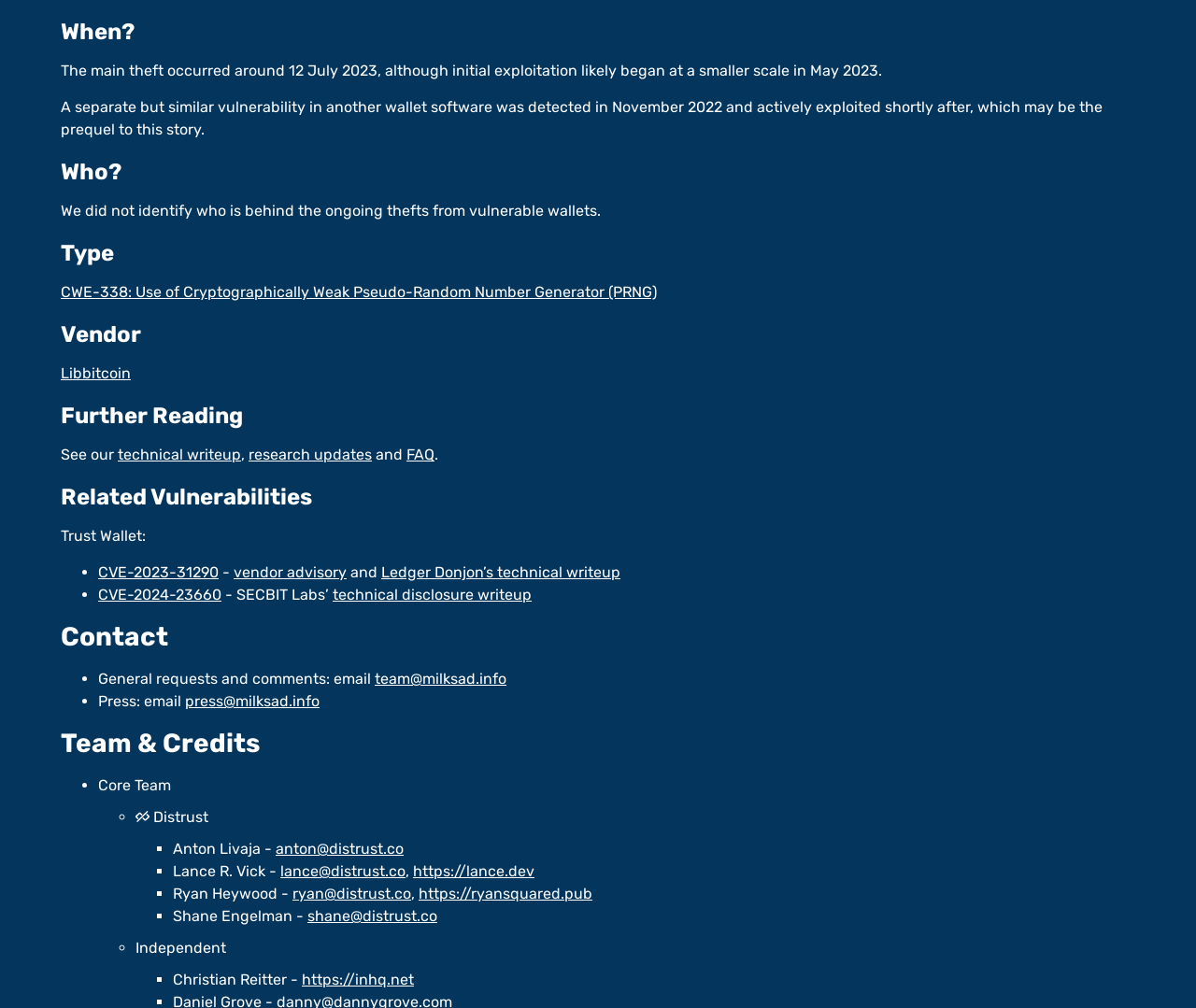What type of vulnerability is described?
Provide a short answer using one word or a brief phrase based on the image.

CWE-338